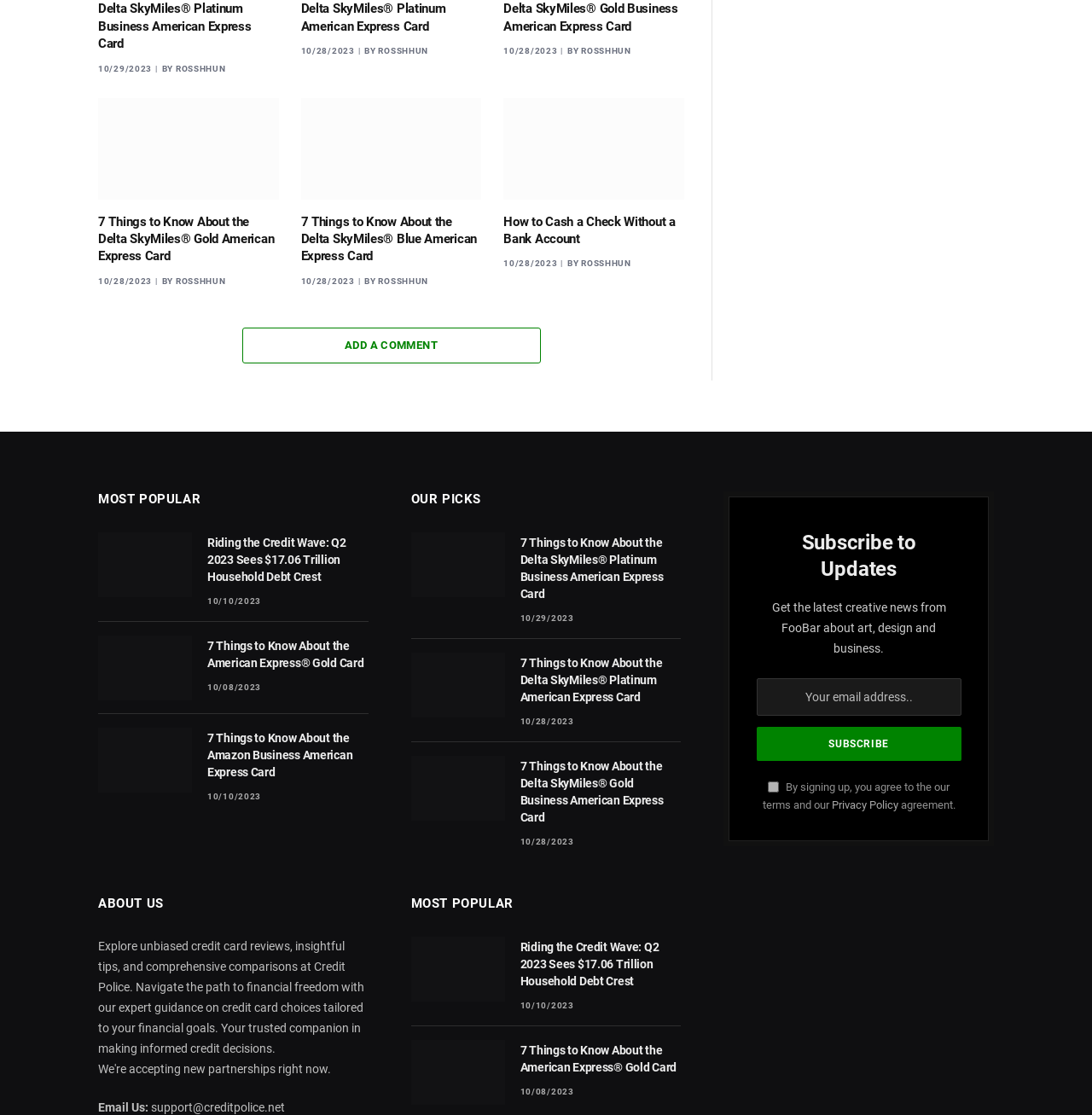Provide the bounding box coordinates, formatted as (top-left x, top-left y, bottom-right x, bottom-right y), with all values being floating point numbers between 0 and 1. Identify the bounding box of the UI element that matches the description: Philadelphia Pennsylvania

None